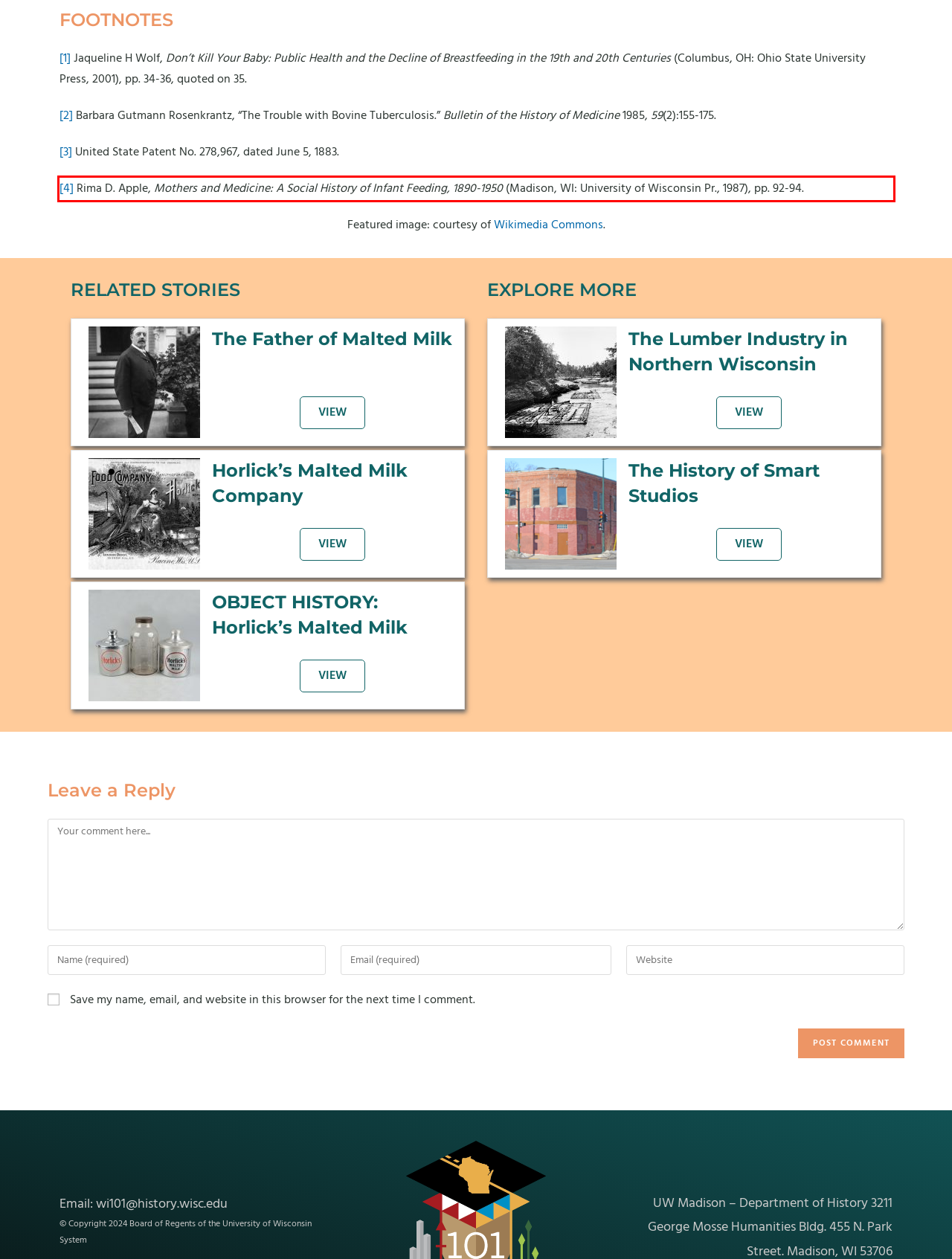There is a UI element on the webpage screenshot marked by a red bounding box. Extract and generate the text content from within this red box.

[4] Rima D. Apple, Mothers and Medicine: A Social History of Infant Feeding, 1890-1950 (Madison, WI: University of Wisconsin Pr., 1987), pp. 92-94.